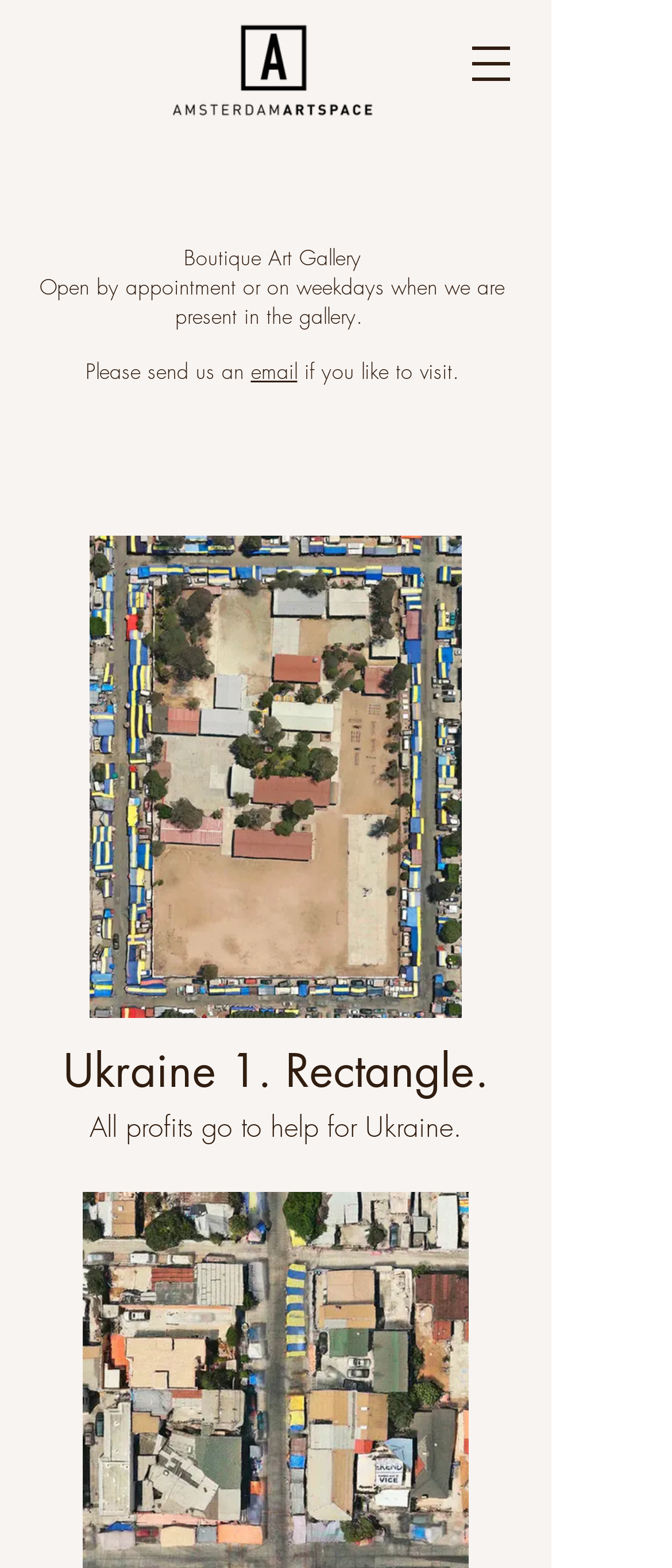Create an elaborate caption that covers all aspects of the webpage.

The webpage is about "Art for Ukraine" and is hosted by AmsterdamArtspace. At the top left, there is a logo image of AmsterdamArtspace, which is a black and white icon. Next to the logo, there is a button to open the navigation menu. 

Below the logo, there is a heading that reads "Boutique Art Gallery". Underneath the heading, there is a paragraph of text that explains the gallery's opening hours and appointment policy. The text also includes a link to send an email to inquire about visiting the gallery.

The main content of the webpage is focused on "Ukraine", which is a art piece for sale. There is a large button that spans most of the width of the page, with an image of Ukraine on it. The image is a rectangle with a subtle design. Above the image, there is a heading that reads "Ukraine 1. Rectangle." Below the image, there are three lines of text that describe the art piece. The first line explains that all profits from the sale of this art piece will go towards helping Ukraine. The second line describes the art piece as a print on fine art paper, signed and numbered. The third line encourages visitors to send an email to order a print.